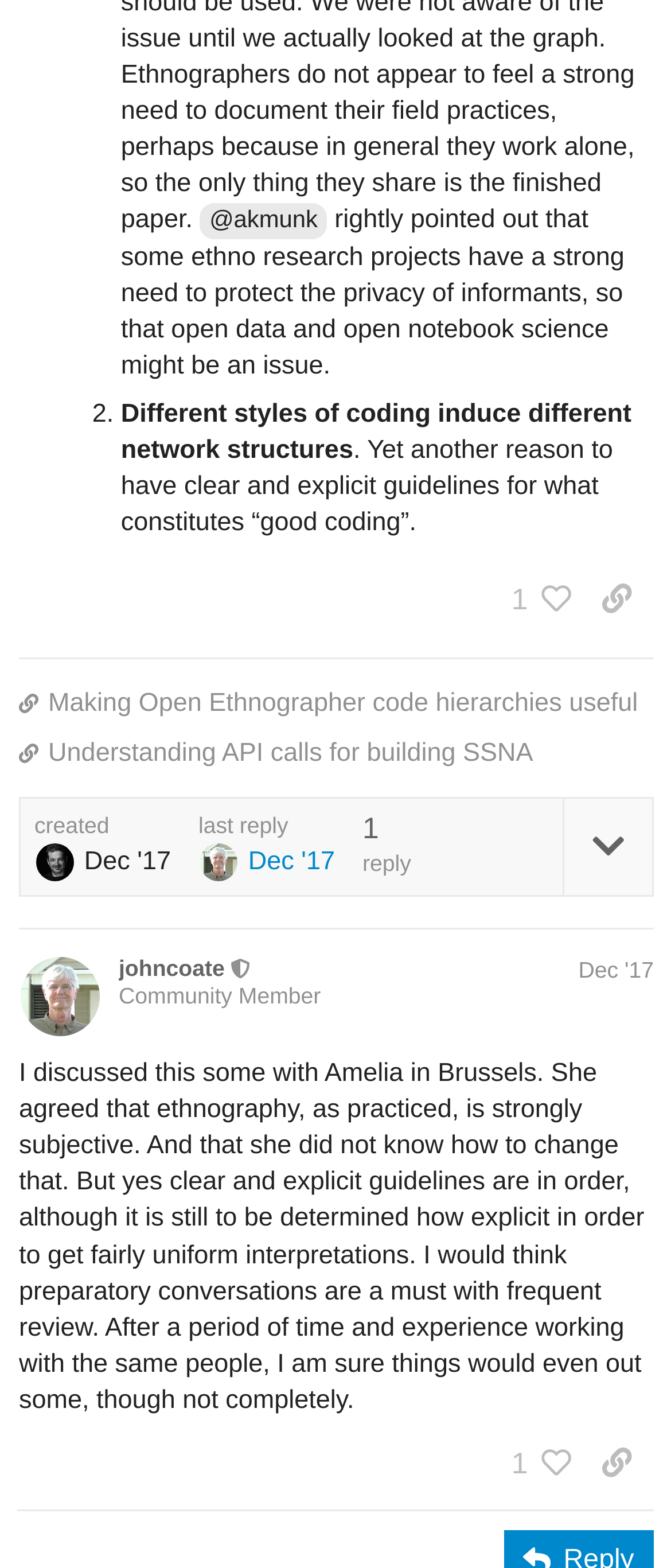Respond to the question below with a concise word or phrase:
How many posts are there on this page?

2